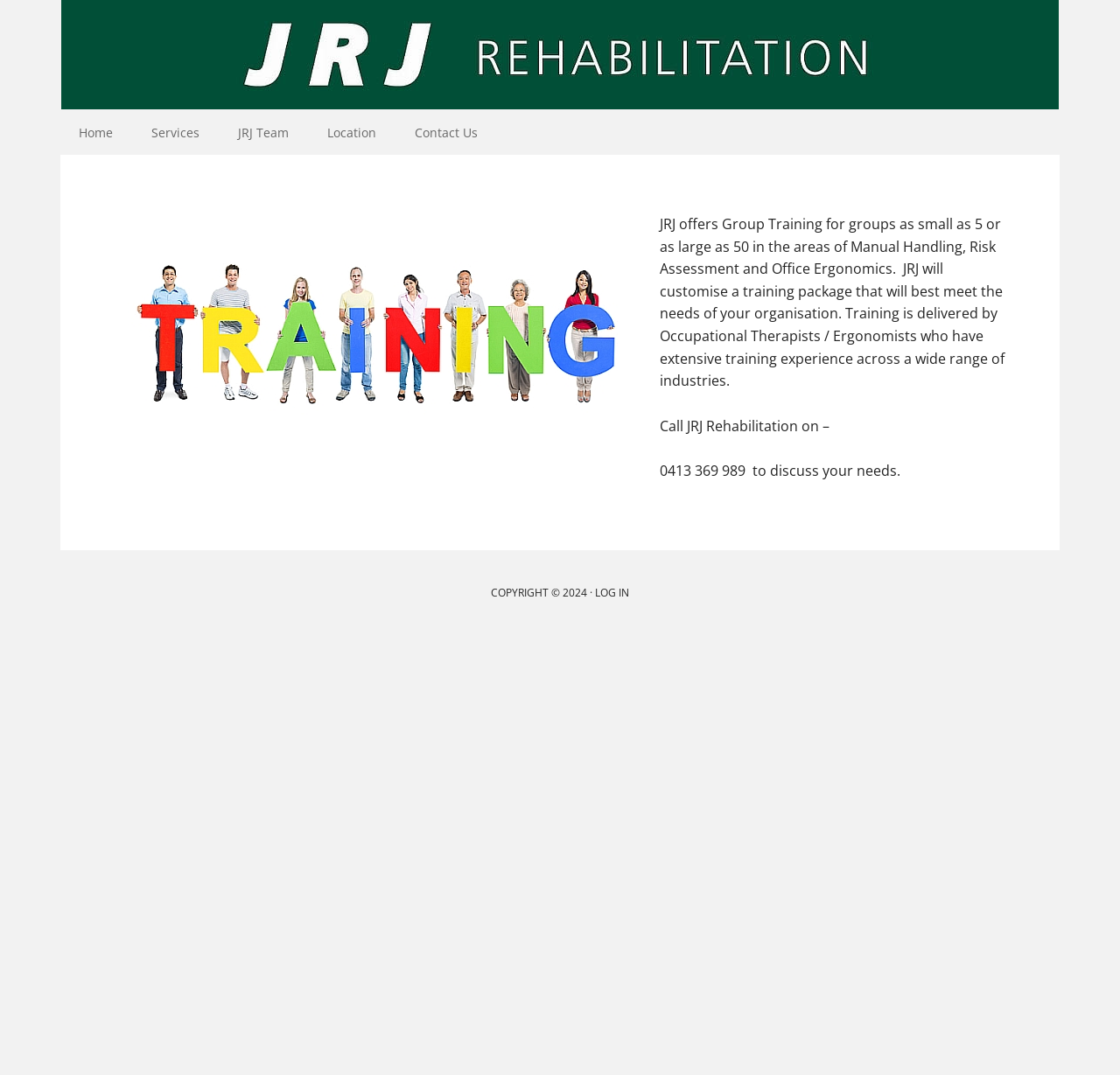Give a short answer to this question using one word or a phrase:
What is the copyright year?

2024